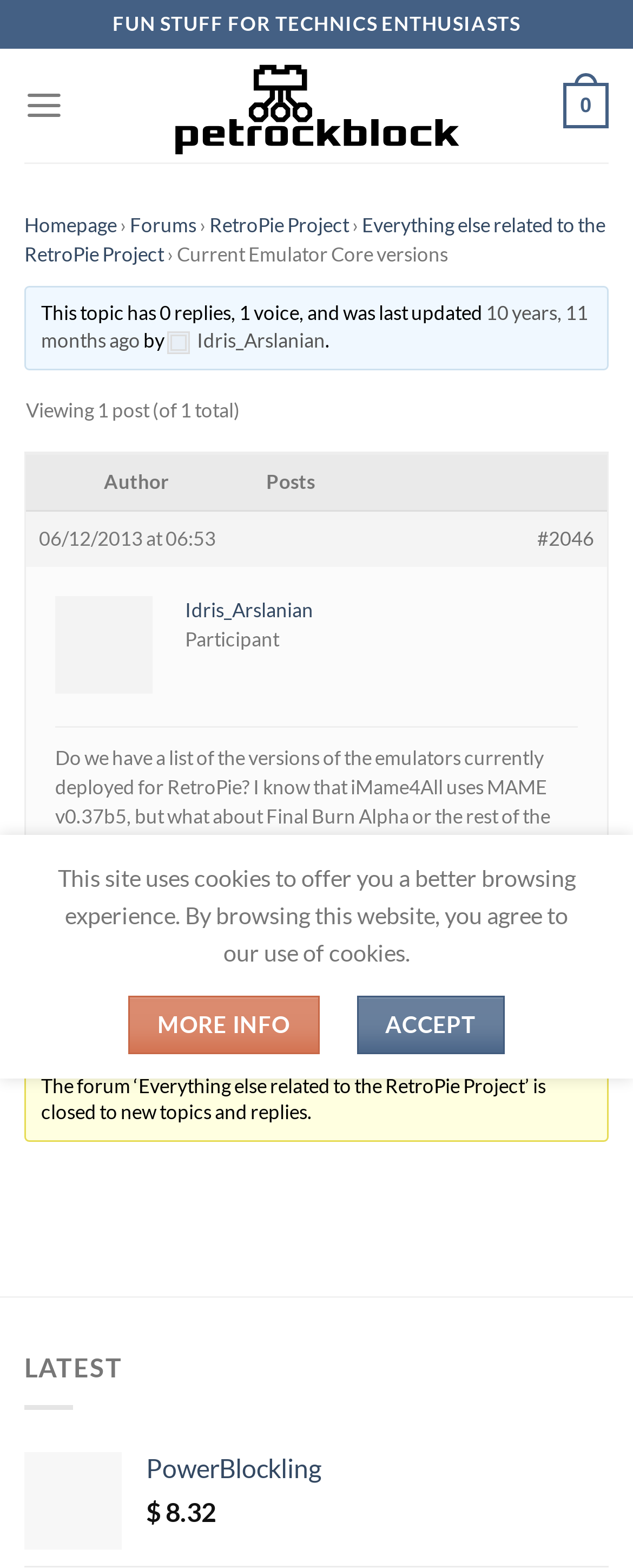Identify the coordinates of the bounding box for the element that must be clicked to accomplish the instruction: "Go to the 'Forums' page".

[0.205, 0.136, 0.31, 0.151]